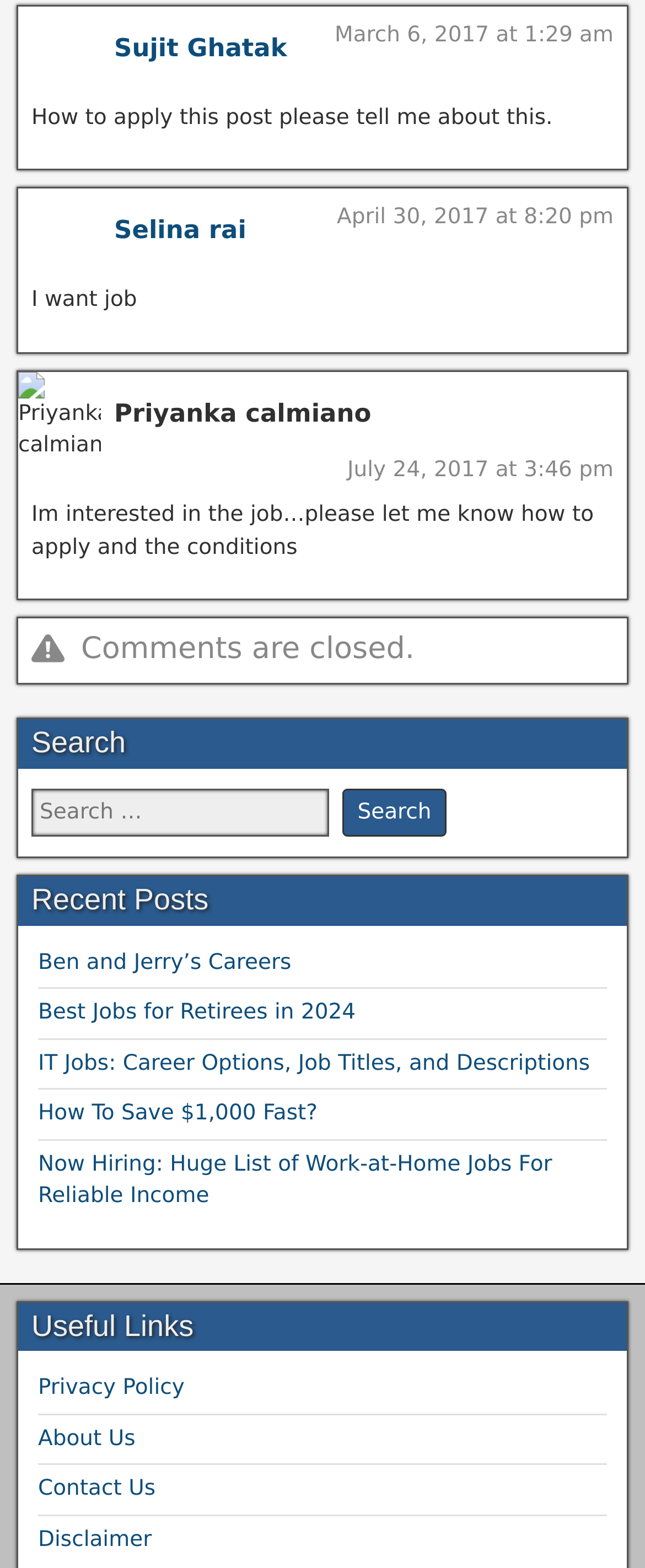Find the bounding box coordinates of the clickable area that will achieve the following instruction: "Read the privacy policy".

[0.059, 0.878, 0.286, 0.893]